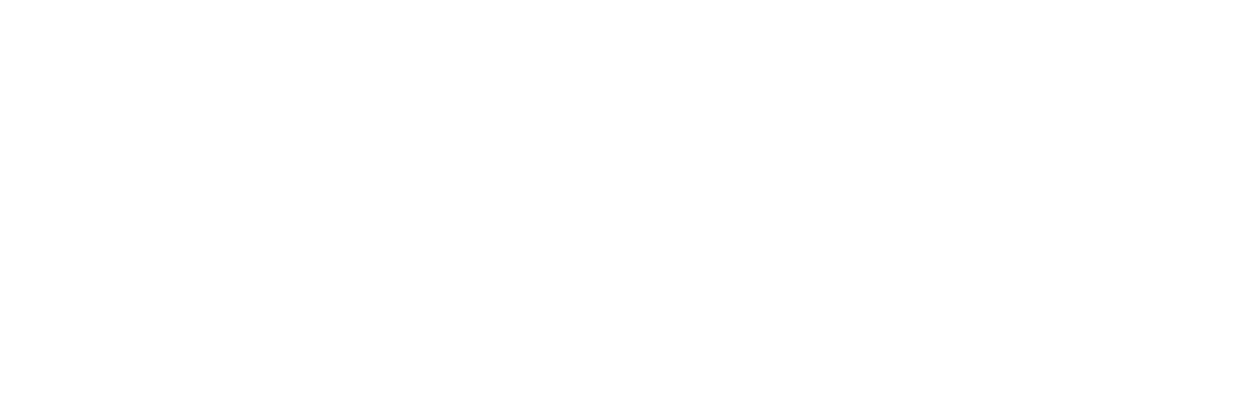Answer the following query concisely with a single word or phrase:
What is the purpose of the graphic?

Testimonial or review highlight